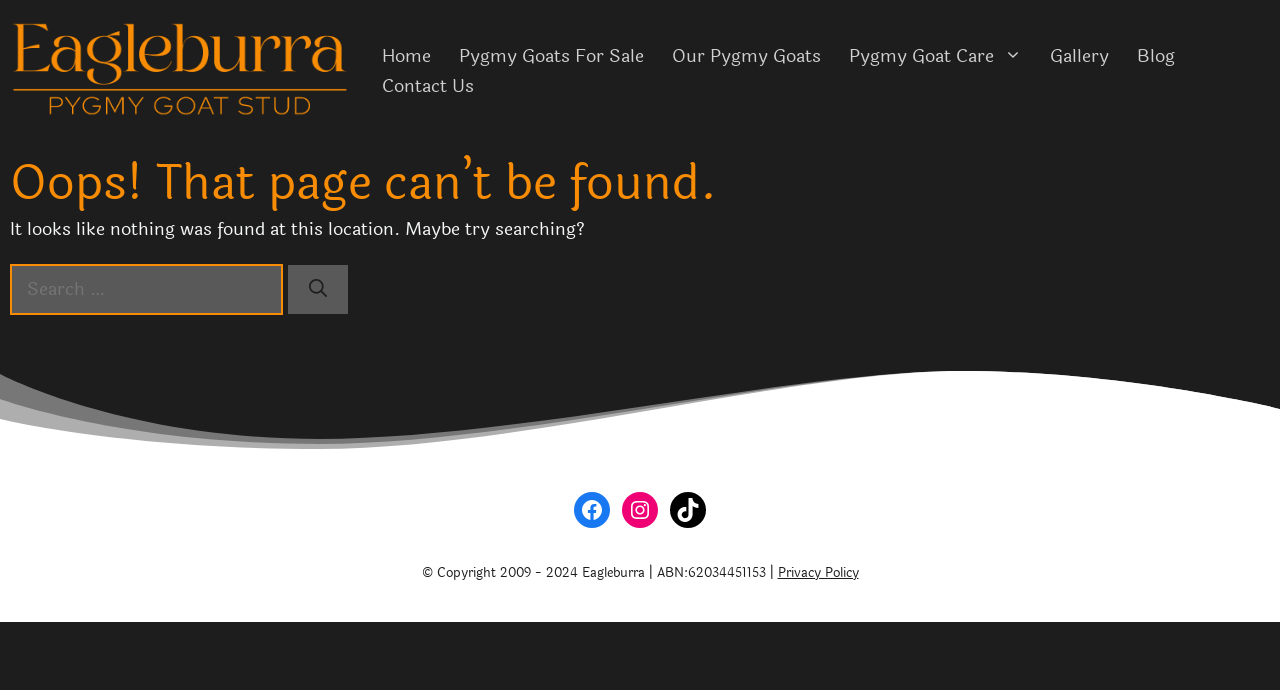Can you extract the primary headline text from the webpage?

Oops! That page can’t be found.